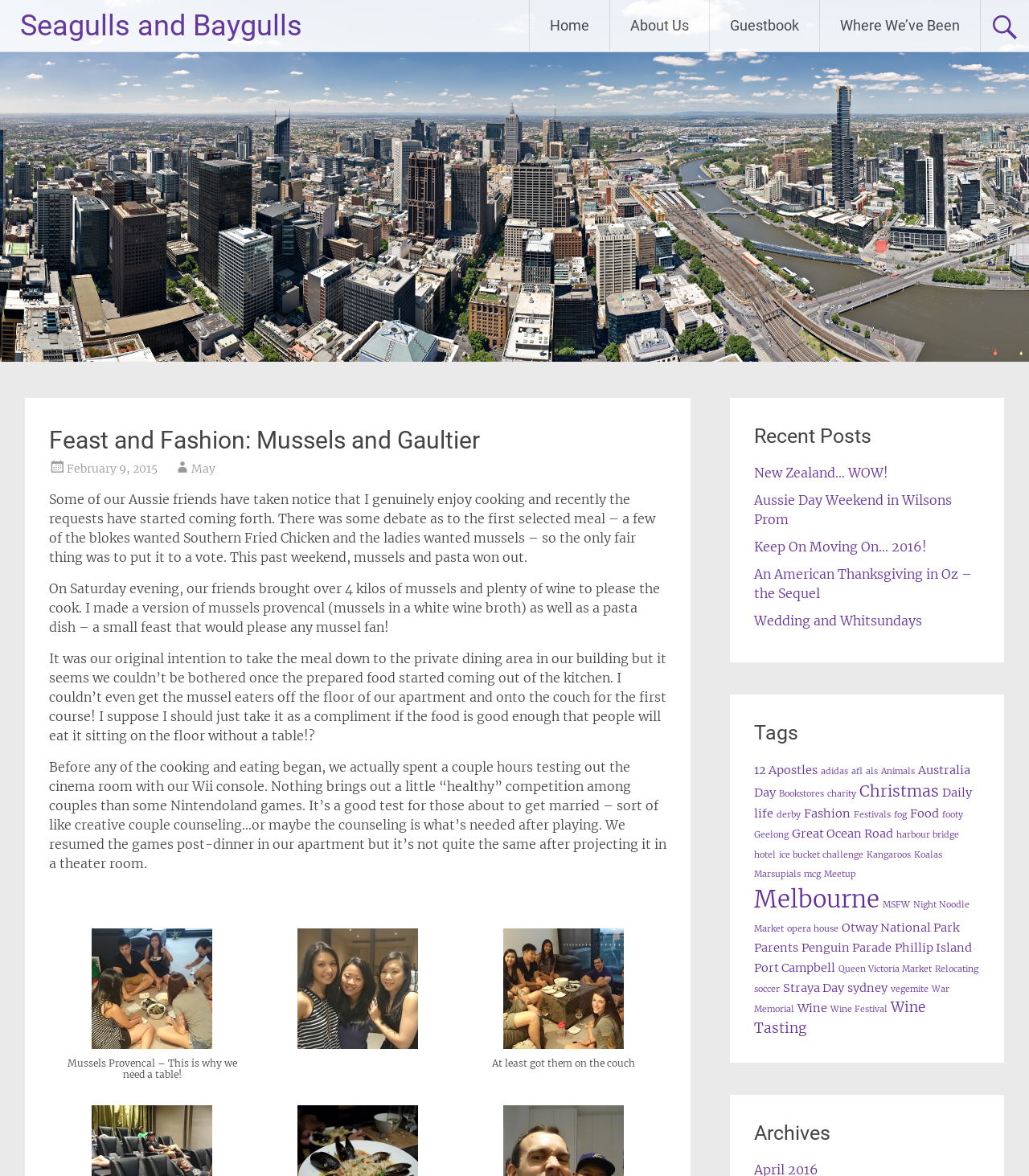Locate the bounding box coordinates of the element that needs to be clicked to carry out the instruction: "View the post 'New Zealand… WOW!' ". The coordinates should be given as four float numbers ranging from 0 to 1, i.e., [left, top, right, bottom].

[0.733, 0.395, 0.863, 0.409]